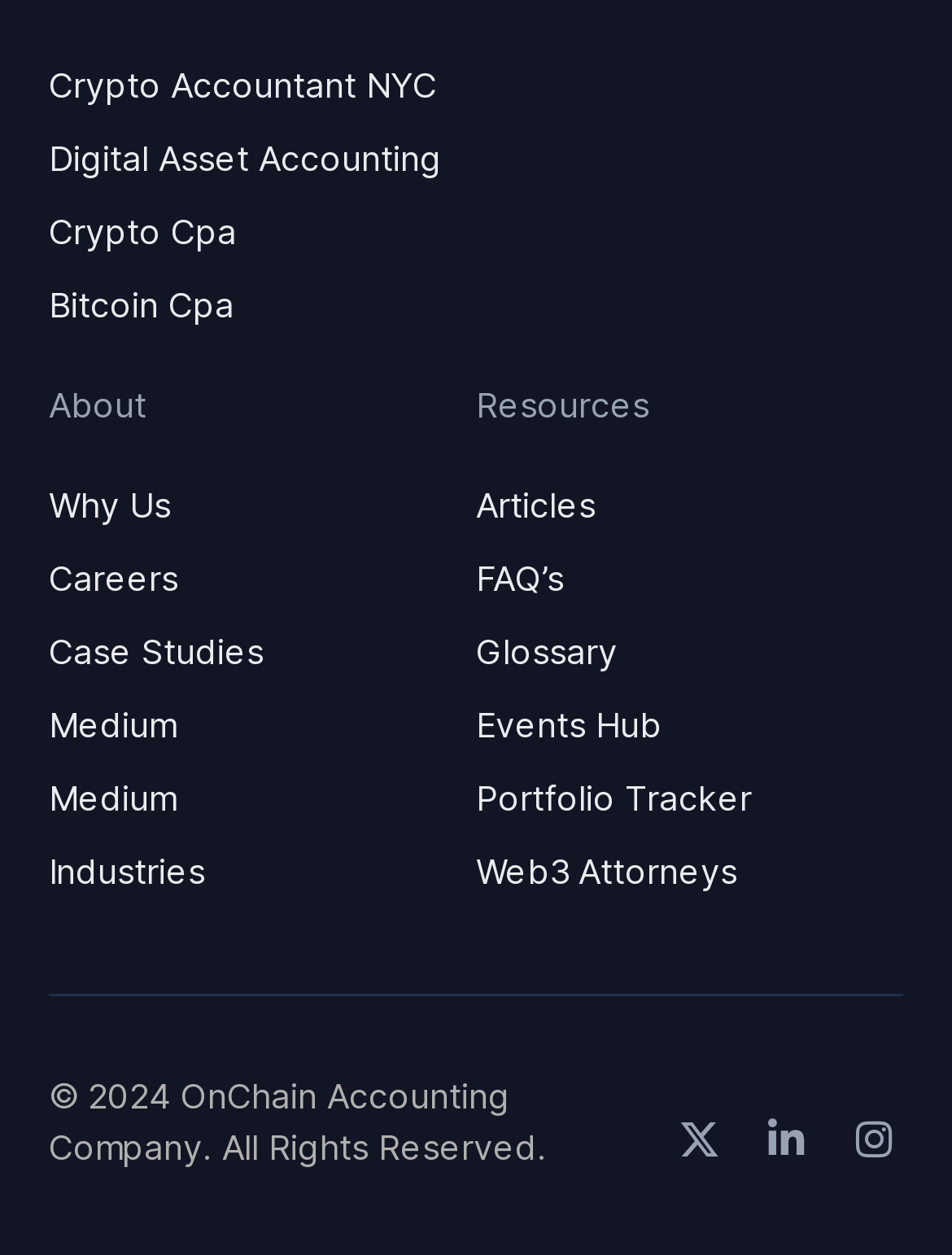Based on the image, please elaborate on the answer to the following question:
How many 'Medium' links are there?

There are two 'Medium' links, both located under the 'About' section, with identical text but different bounding box coordinates.